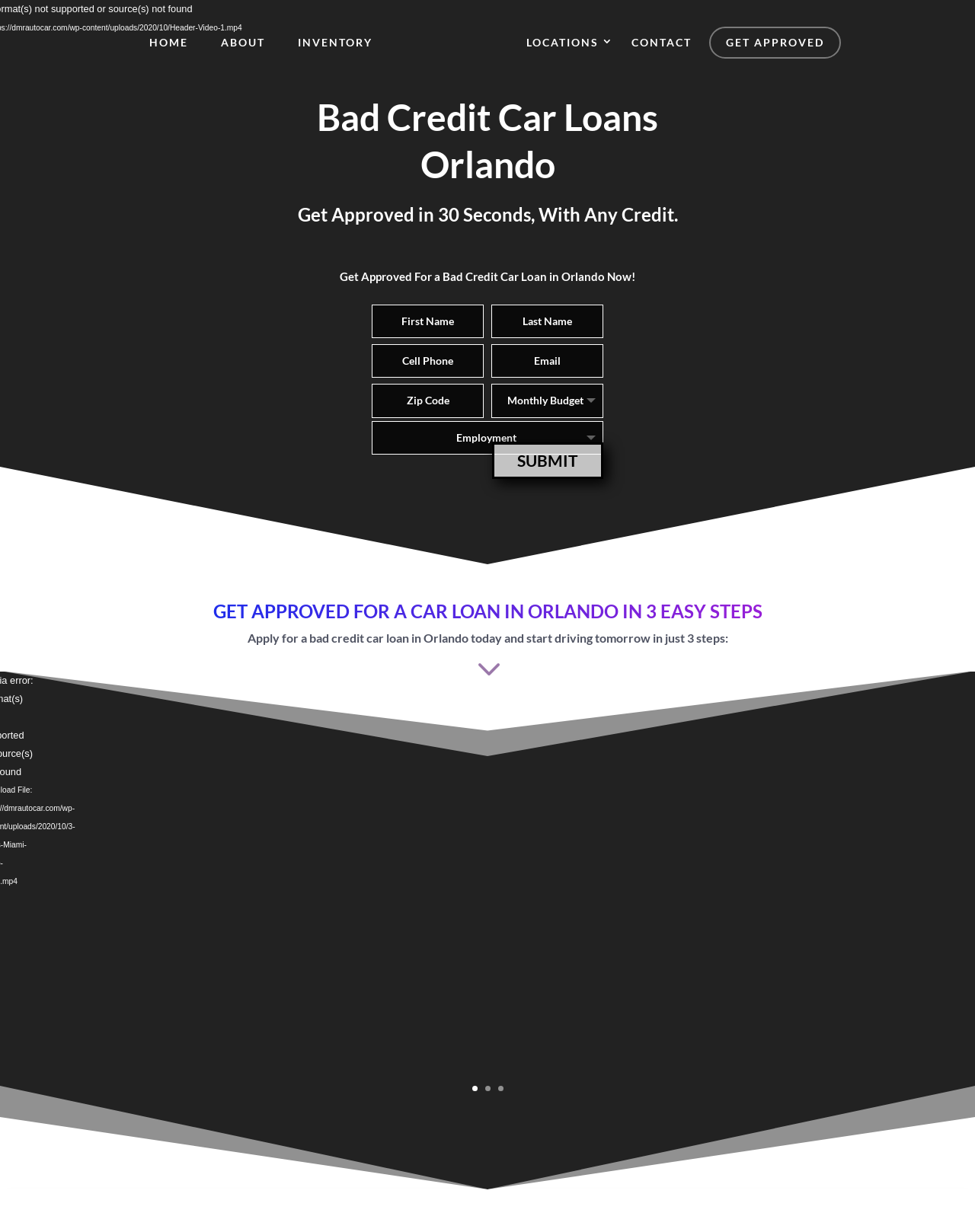Refer to the element description name="et_pb_contact_zip_0" placeholder="Zip Code" and identify the corresponding bounding box in the screenshot. Format the coordinates as (top-left x, top-left y, bottom-right x, bottom-right y) with values in the range of 0 to 1.

[0.382, 0.337, 0.496, 0.365]